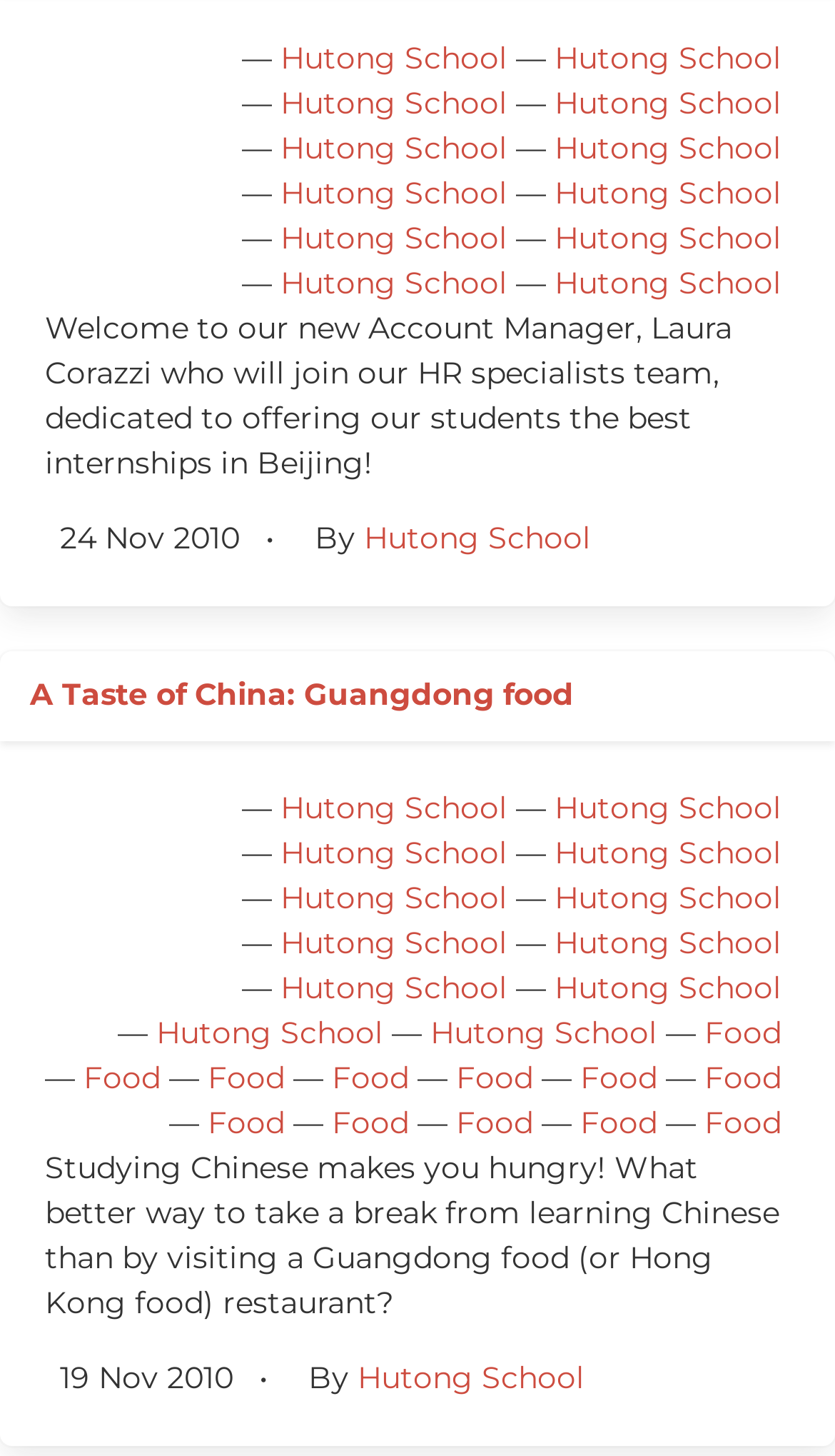Using the webpage screenshot and the element description Hutong School, determine the bounding box coordinates. Specify the coordinates in the format (top-left x, top-left y, bottom-right x, bottom-right y) with values ranging from 0 to 1.

[0.664, 0.181, 0.936, 0.207]